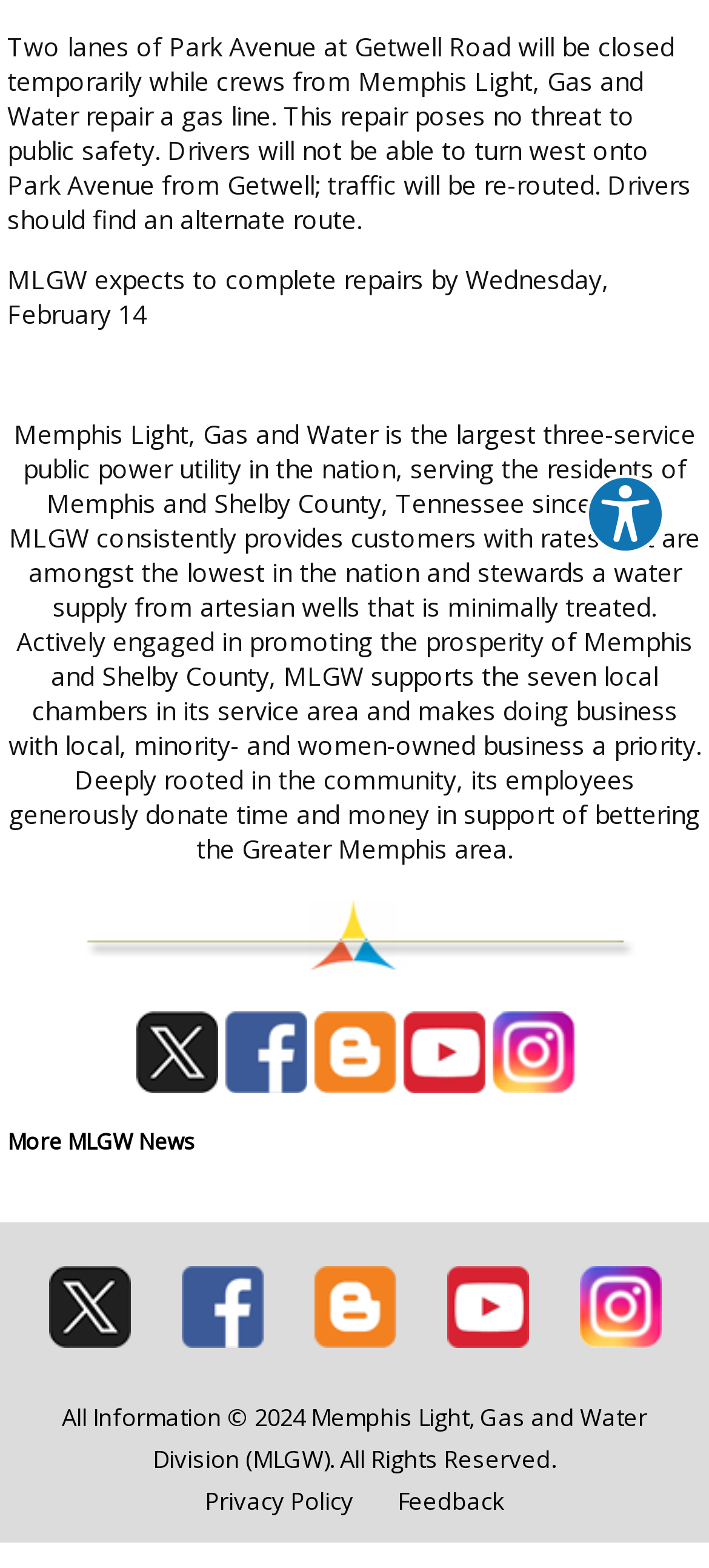Please predict the bounding box coordinates (top-left x, top-left y, bottom-right x, bottom-right y) for the UI element in the screenshot that fits the description: Mystery

None